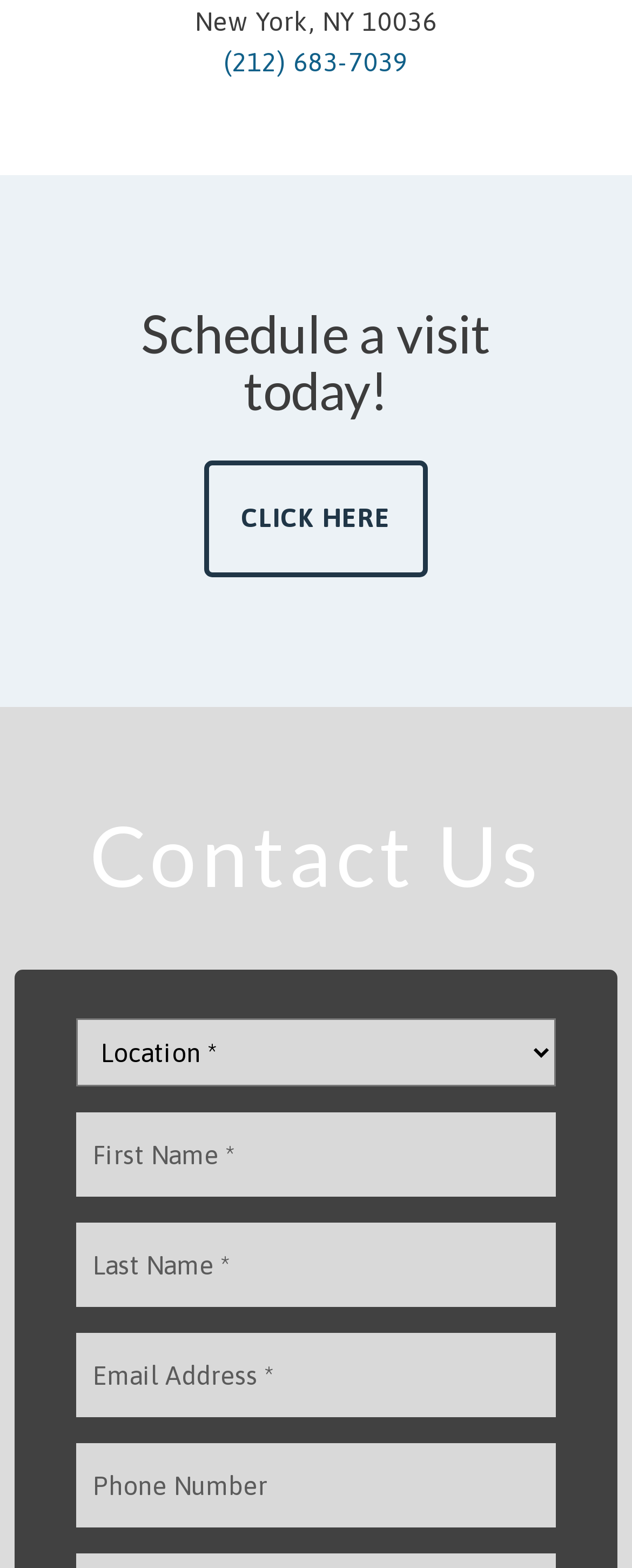Identify the bounding box coordinates for the element you need to click to achieve the following task: "Contact us". Provide the bounding box coordinates as four float numbers between 0 and 1, in the form [left, top, right, bottom].

[0.142, 0.513, 0.858, 0.577]